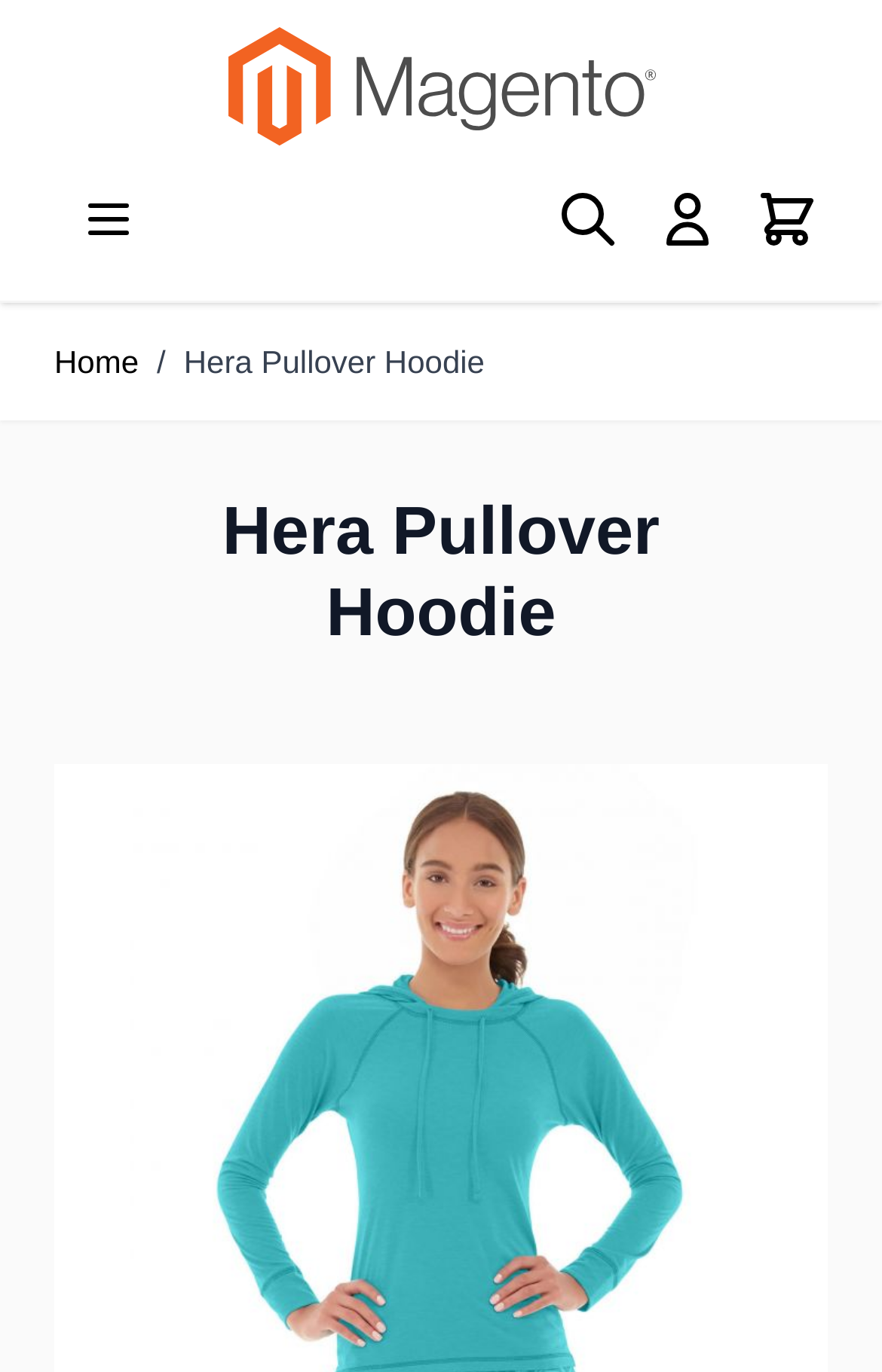Use a single word or phrase to answer the question:
What is the color of the hoodie described on the page?

Teal with purple